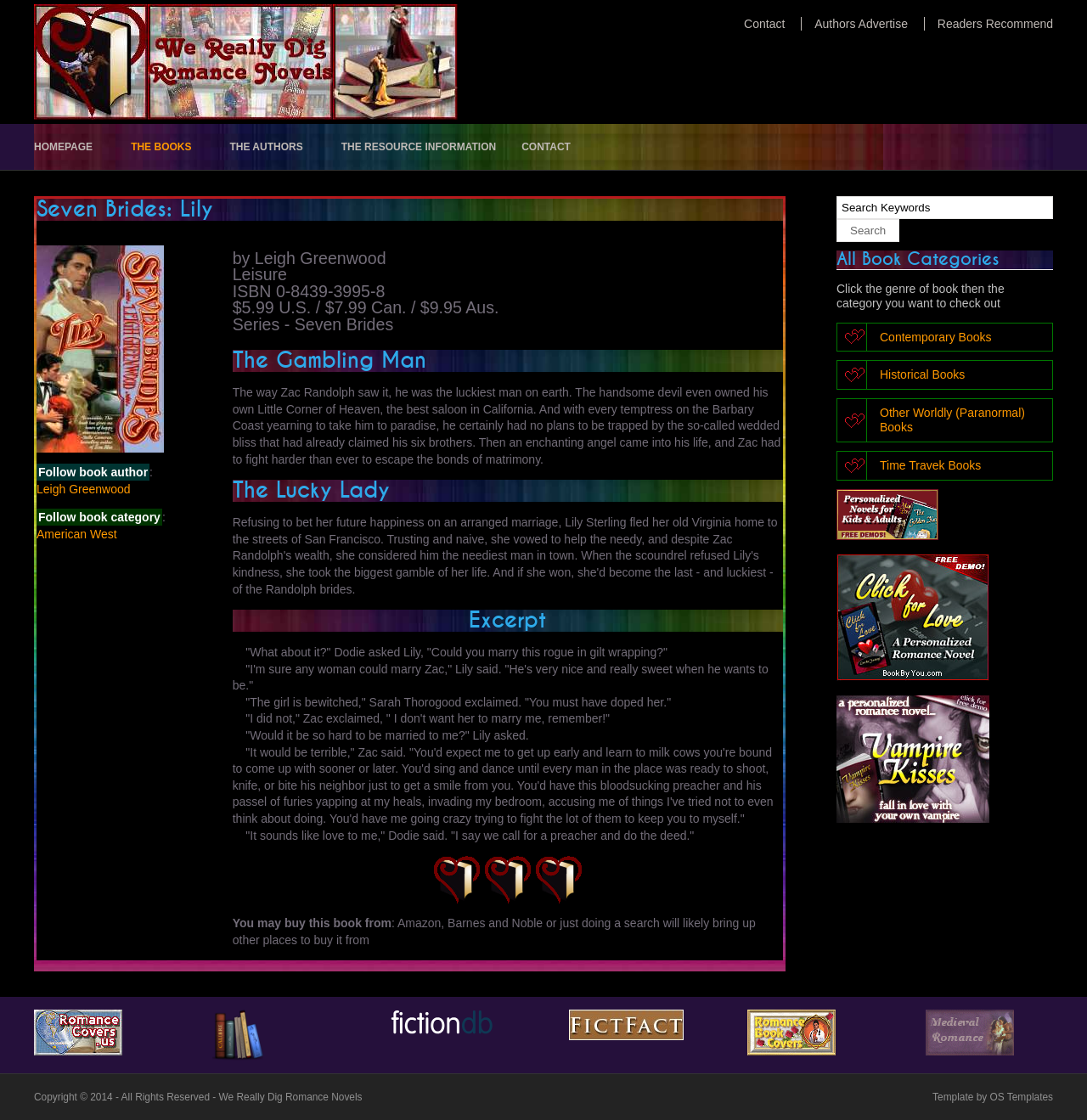Locate and provide the bounding box coordinates for the HTML element that matches this description: "Other Worldly (Paranormal) Books".

[0.77, 0.356, 0.969, 0.395]